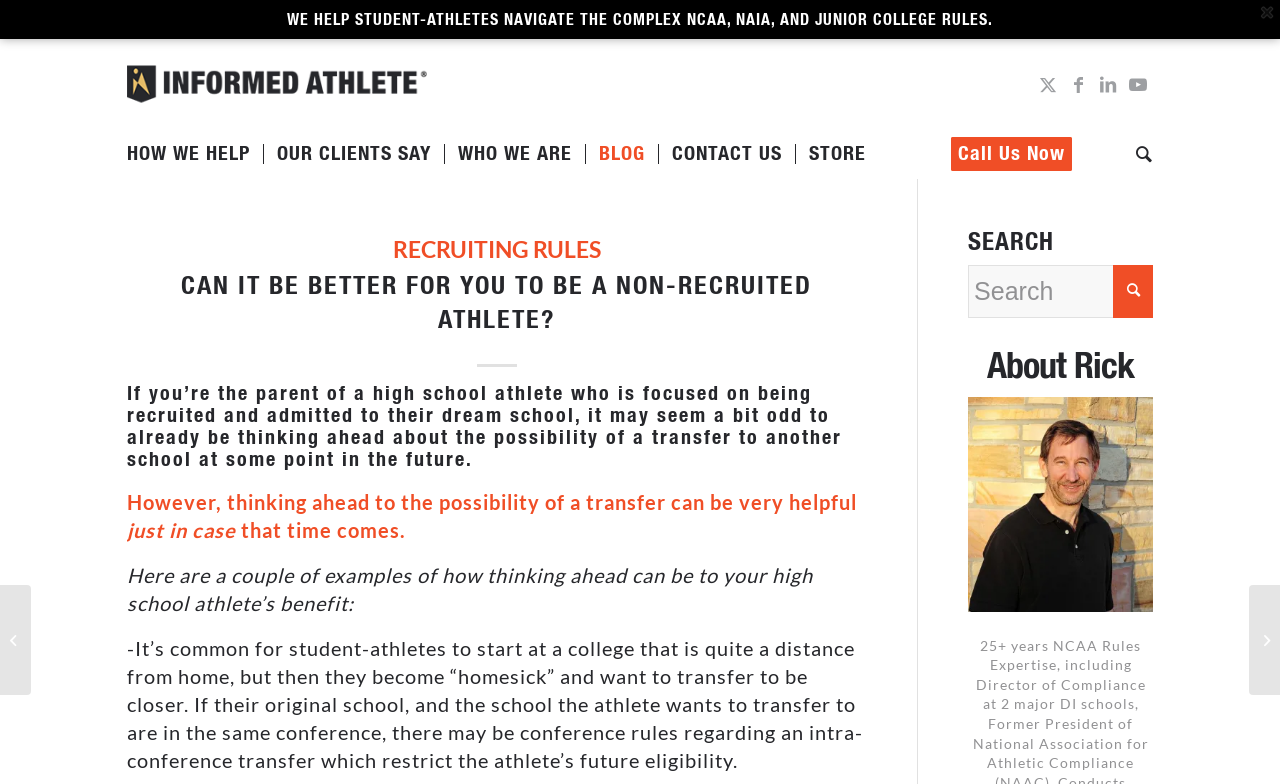Who is the author of the article?
Refer to the image and offer an in-depth and detailed answer to the question.

The webpage contains an image of a person named Rick Allen, and the heading 'About Rick' suggests that he is the author of the article.